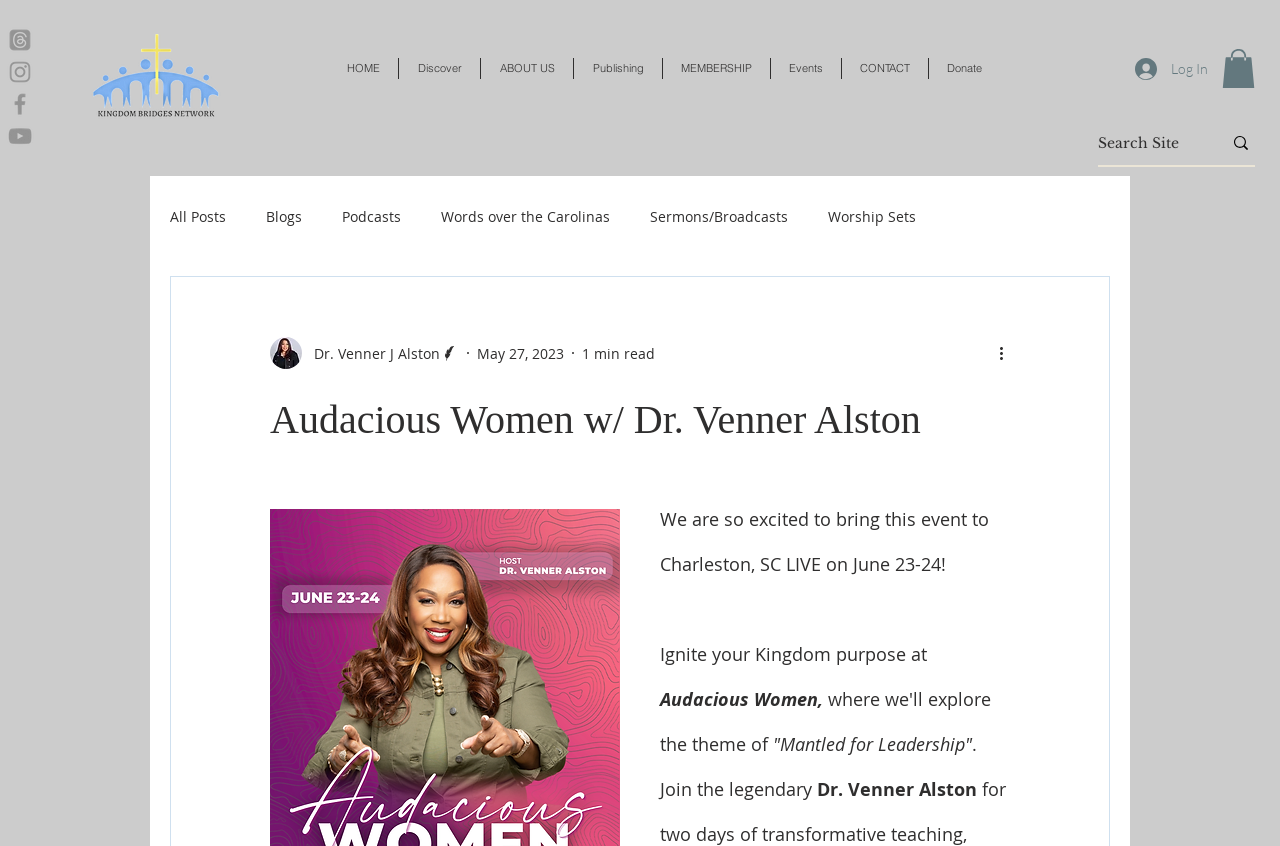What is the purpose of the event?
Using the information from the image, give a concise answer in one word or a short phrase.

Kingdom purpose